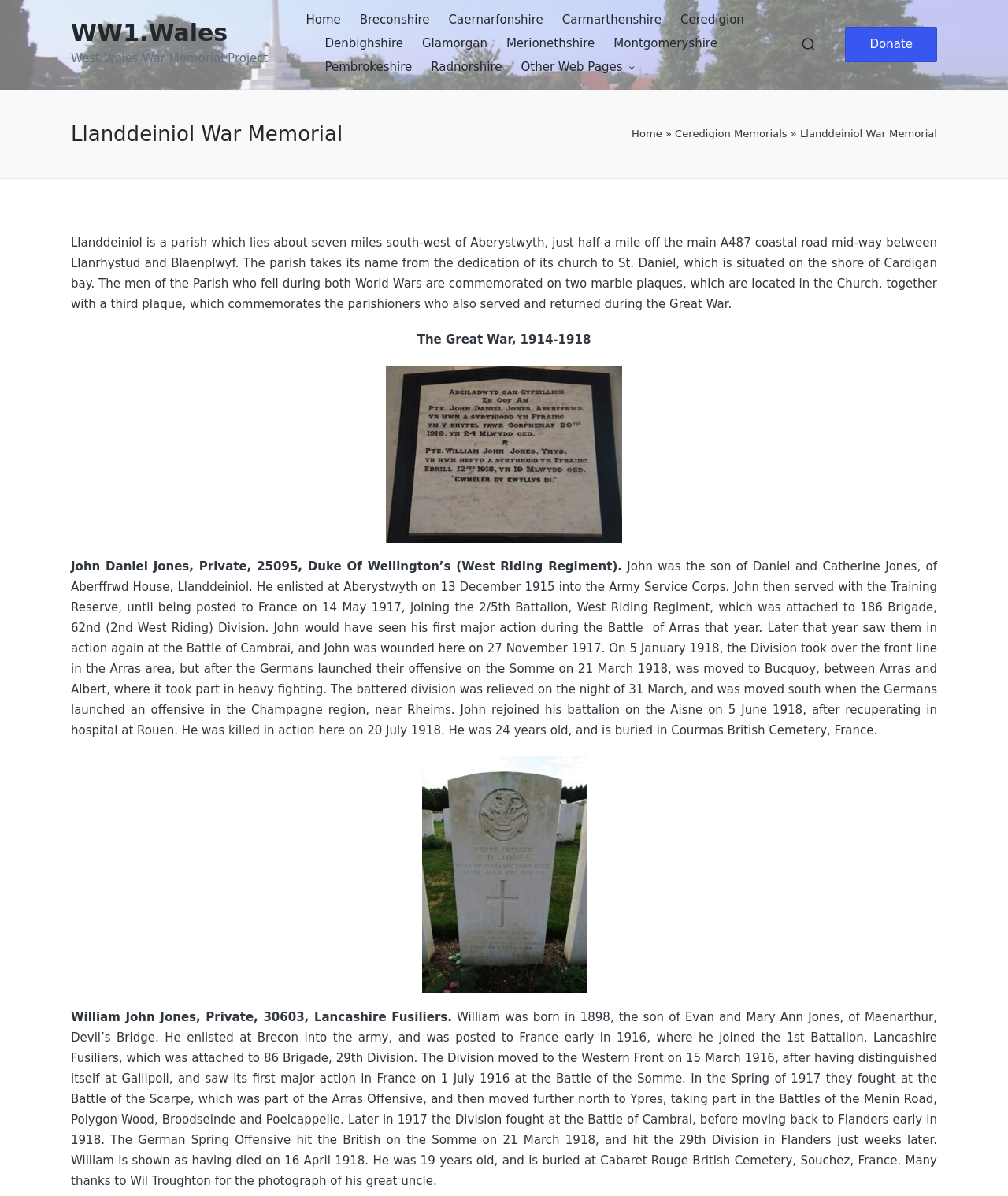Identify the bounding box coordinates for the UI element described as: "Pembrokeshire". The coordinates should be provided as four floats between 0 and 1: [left, top, right, bottom].

[0.322, 0.047, 0.409, 0.067]